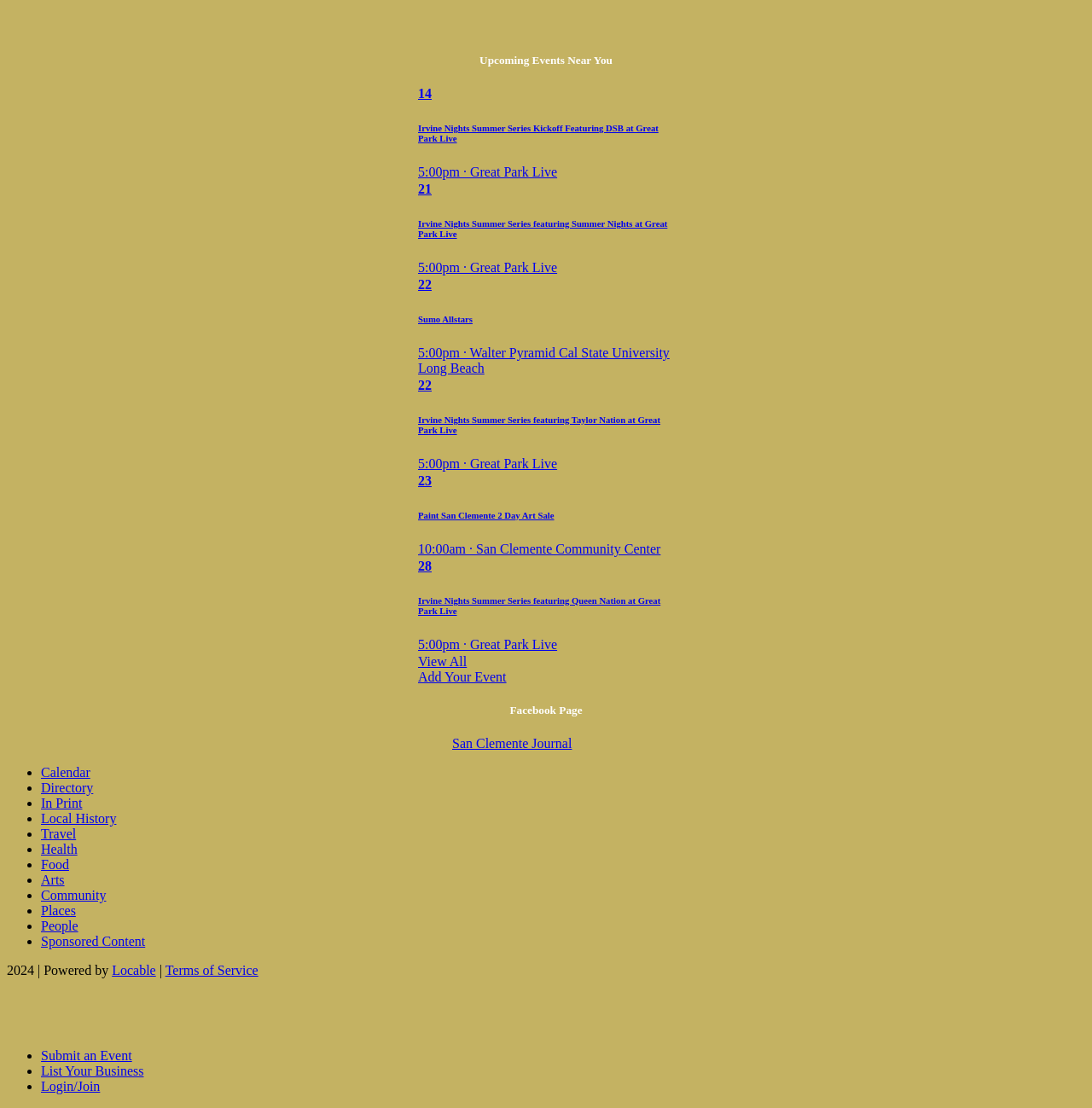Point out the bounding box coordinates of the section to click in order to follow this instruction: "View upcoming events near you".

[0.383, 0.049, 0.617, 0.061]